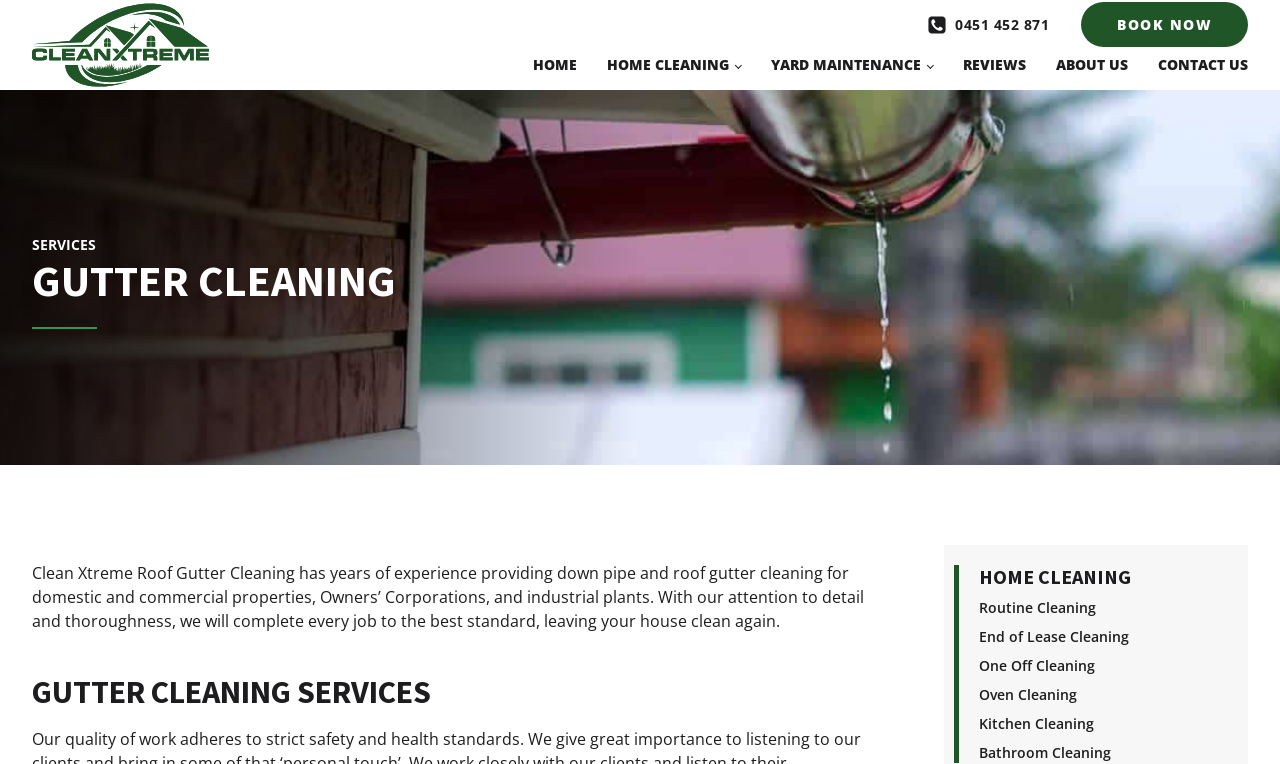Show me the bounding box coordinates of the clickable region to achieve the task as per the instruction: "Learn more about gutter cleaning services".

[0.025, 0.333, 0.309, 0.402]